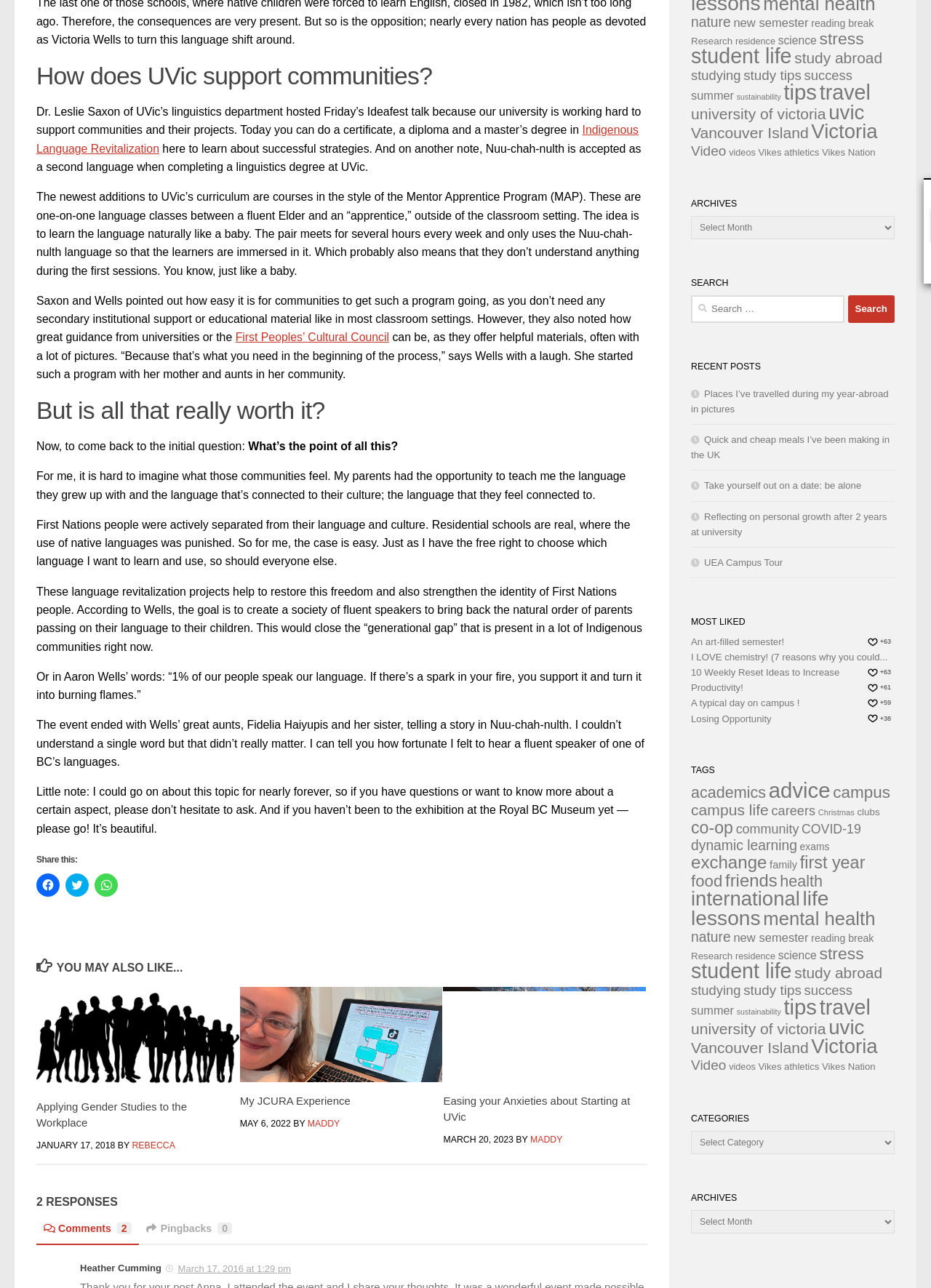What is the goal of the language revitalization projects?
Answer the question in a detailed and comprehensive manner.

According to the article, the goal of the language revitalization projects is to create a society of fluent speakers, which is mentioned in the text as 'to create a society of fluent speakers to bring back the natural order of parents passing on their language to their children'.